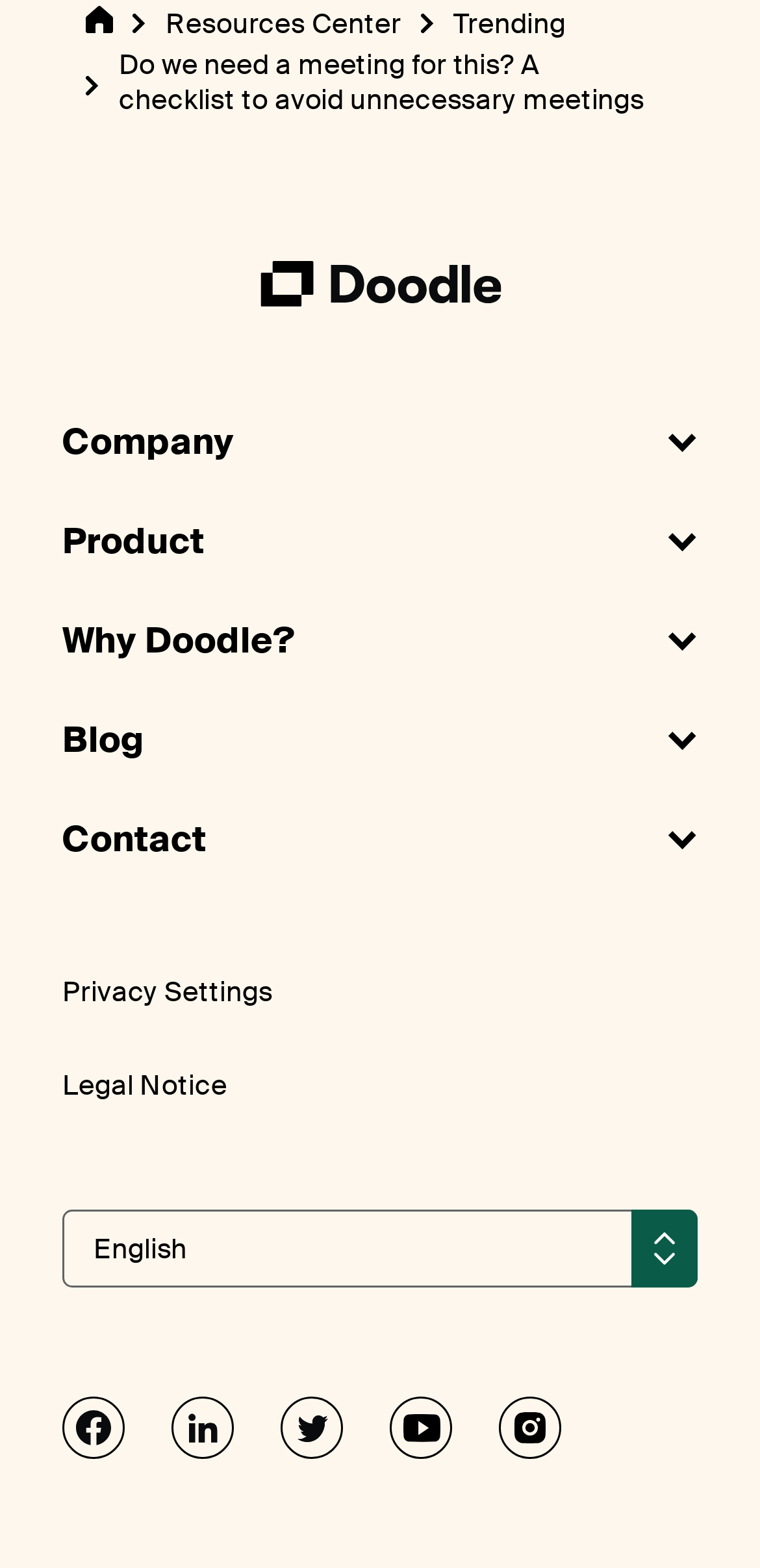Indicate the bounding box coordinates of the clickable region to achieve the following instruction: "view Legal Notice."

[0.082, 0.682, 0.918, 0.702]